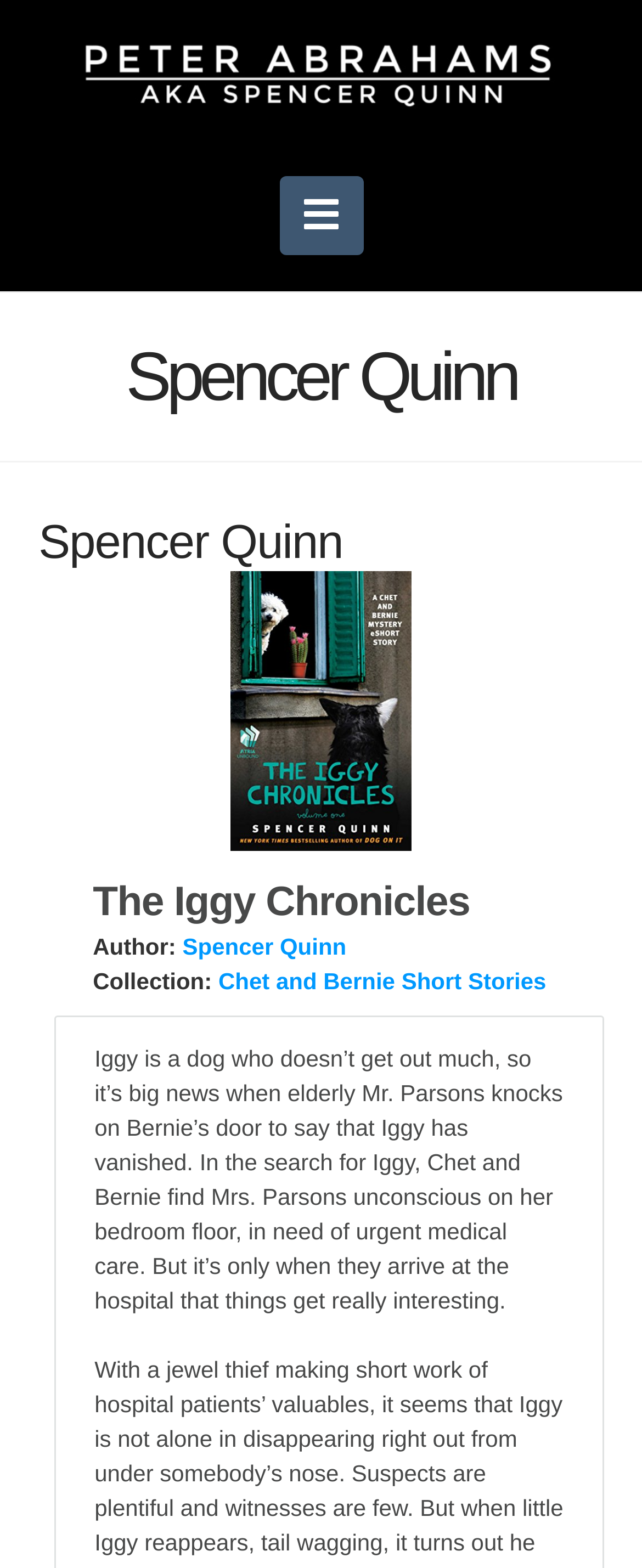Respond to the question below with a single word or phrase:
Who is the author of 'The Iggy Chronicles'?

Spencer Quinn